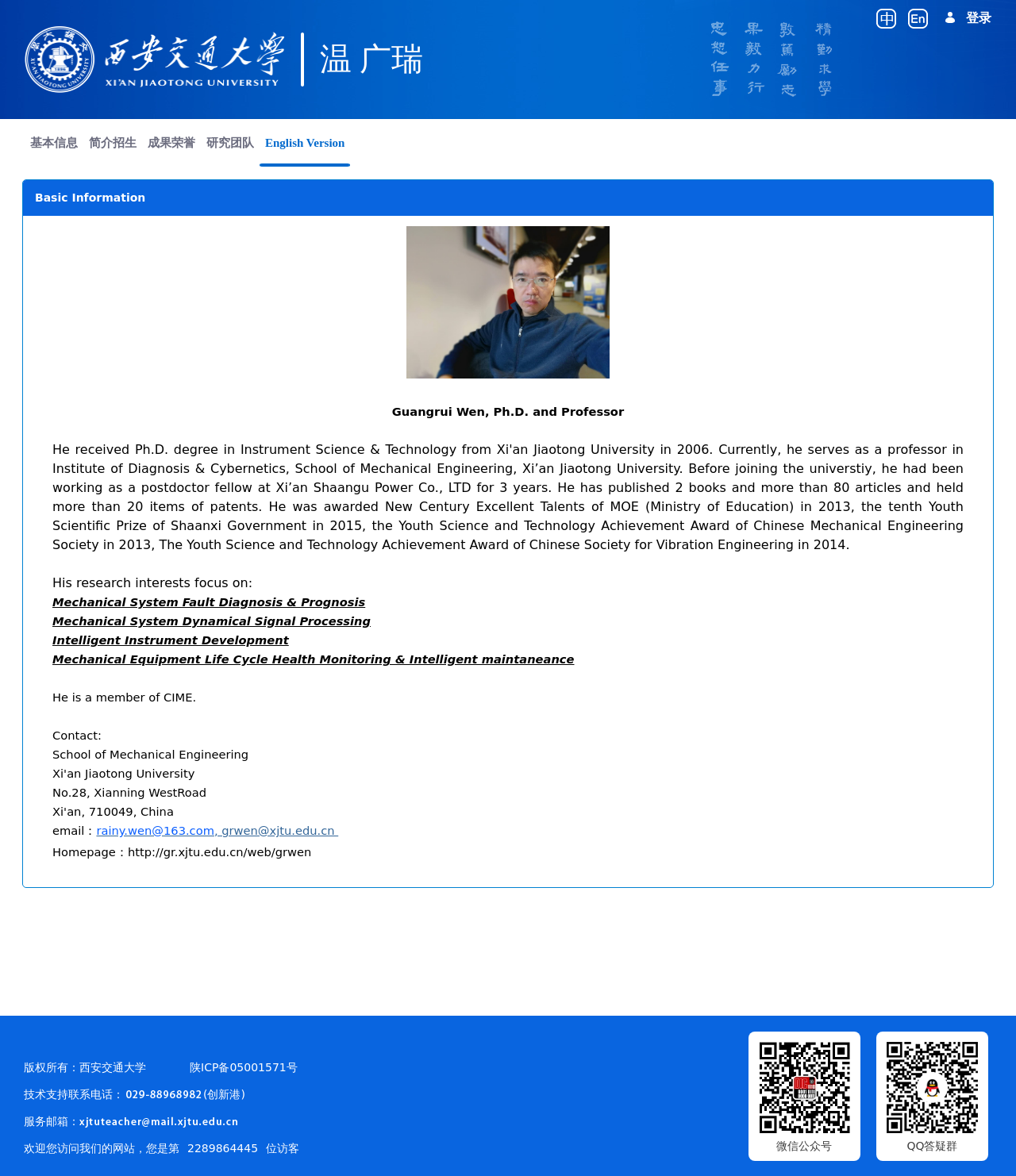Examine the image carefully and respond to the question with a detailed answer: 
What is the professor's name?

I found the professor's name by looking at the heading 'English Version - 温 广瑞' and the StaticText 'Guangrui Wen, Ph.D. and Professor' which provides more information about the professor.